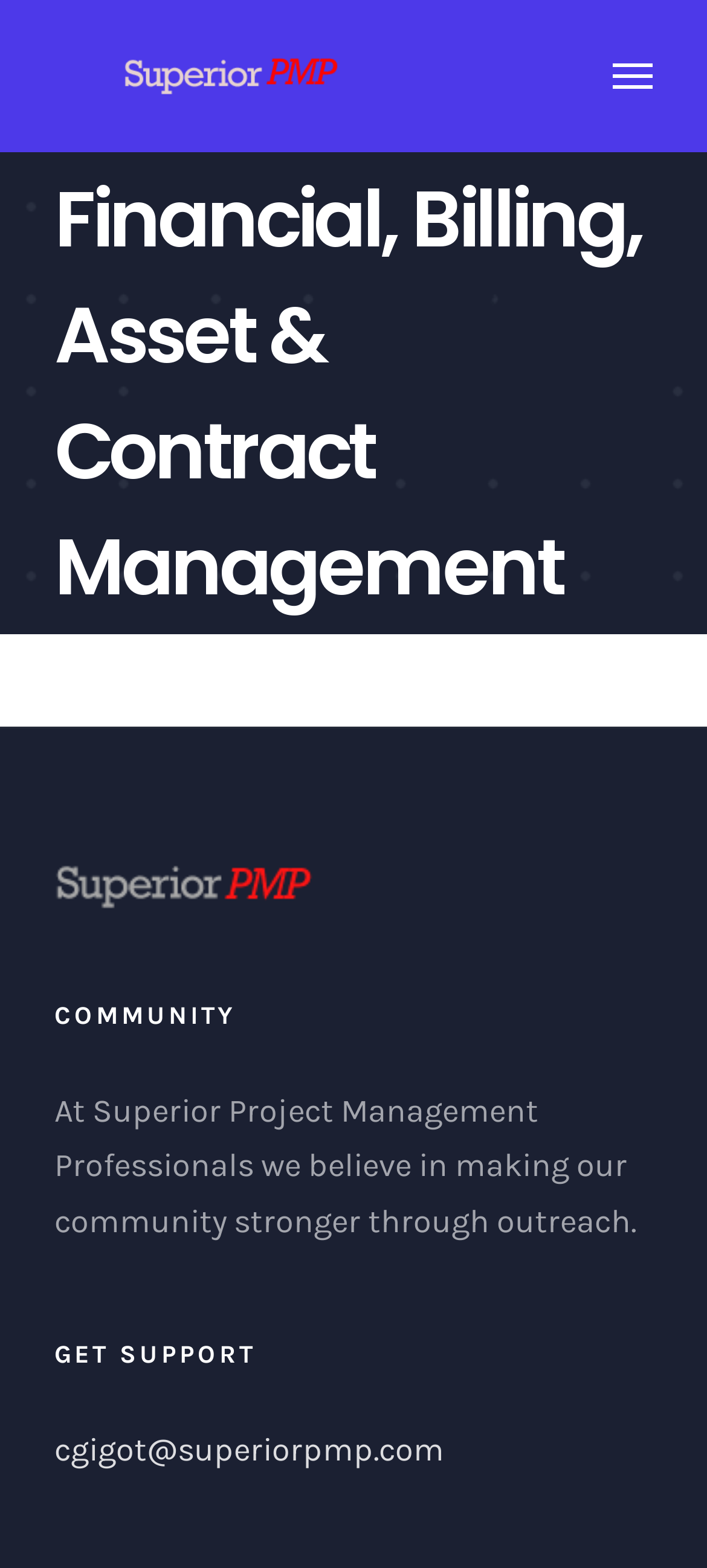Convey a detailed summary of the webpage, mentioning all key elements.

The webpage is about Superior Project Management Professionals, a company offering financial consulting services. At the top left, there is a logo of the company, which is a clickable link. Next to the logo, there is a heading that reads "Financial, Billing, Asset & Contract Management". 

On the top right, there is a hidden toggle menu link. Below the heading, there is a main section that takes up most of the page. Within this section, there is another instance of the company logo, which is also a clickable link. 

Below the logo, there are three sections. The first section is headed "COMMUNITY" and contains a paragraph of text that describes the company's commitment to community outreach. The second section is headed "GET SUPPORT" and contains a link to an email address, "cgigot@superiorpmp.com", which is likely a contact point for support inquiries.